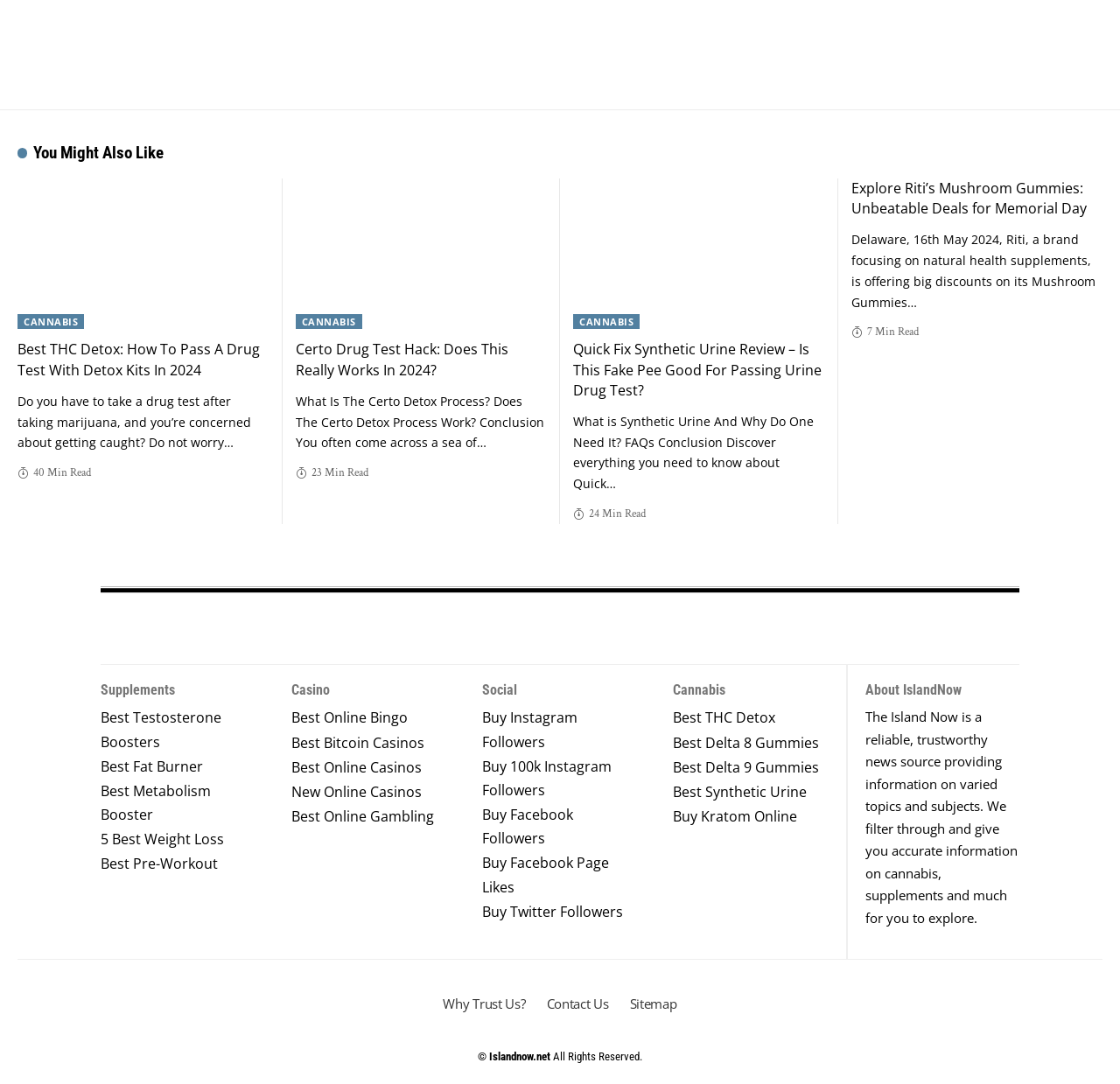Locate the bounding box coordinates of the element that should be clicked to execute the following instruction: "Learn about 'Quick Fix Synthetic Urine Review'".

[0.512, 0.313, 0.736, 0.37]